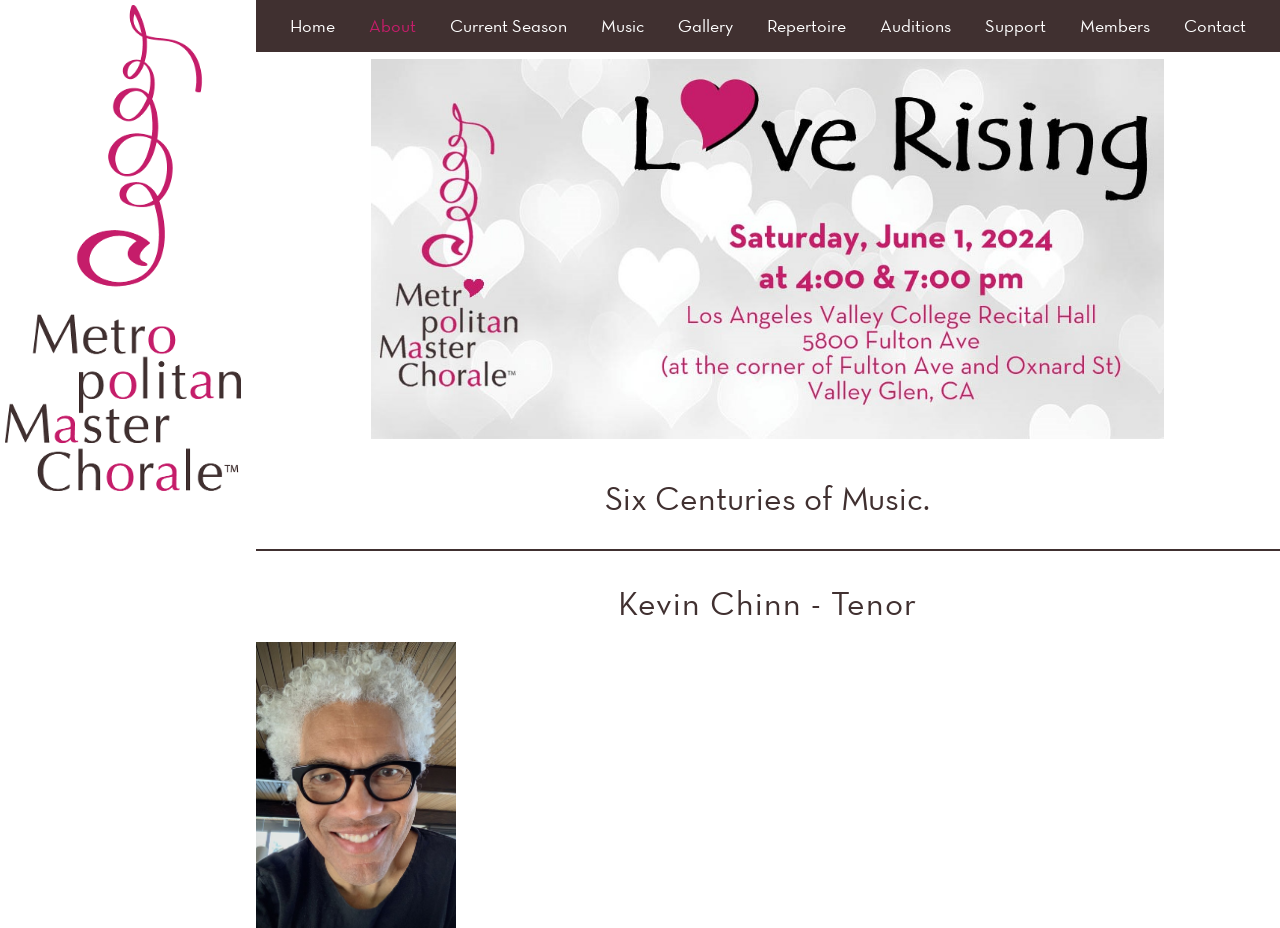Based on the provided description, "title="Metropolitan Master Chorale"", find the bounding box of the corresponding UI element in the screenshot.

[0.004, 0.51, 0.188, 0.535]